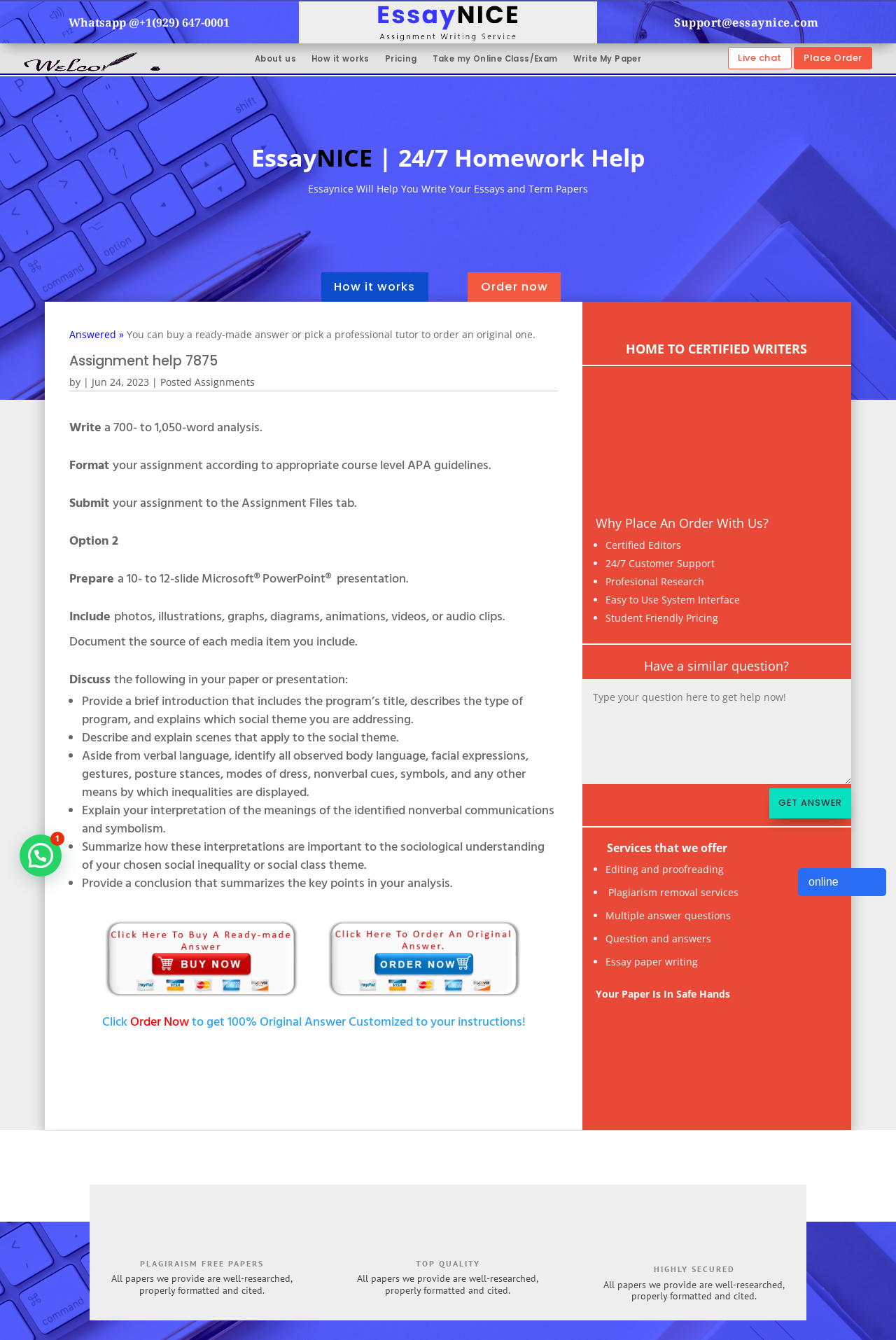Locate the bounding box coordinates of the element's region that should be clicked to carry out the following instruction: "Click the 'GET ANSWER' button". The coordinates need to be four float numbers between 0 and 1, i.e., [left, top, right, bottom].

[0.859, 0.588, 0.95, 0.611]